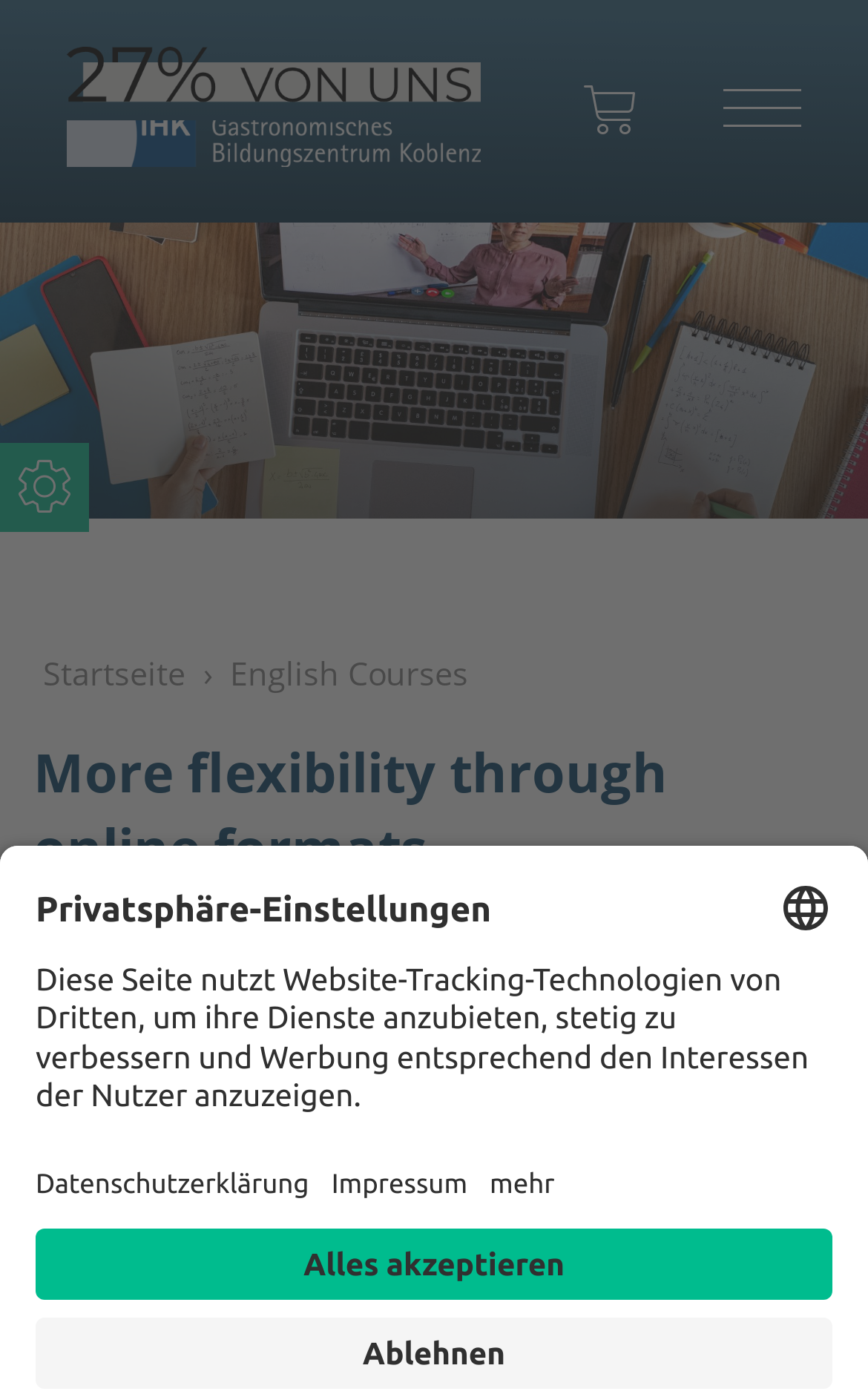Identify the bounding box coordinates of the HTML element based on this description: "placeholder="Veranstaltungsnummer, Seminare, Dozenten, ..."".

[0.867, 0.04, 0.928, 0.104]